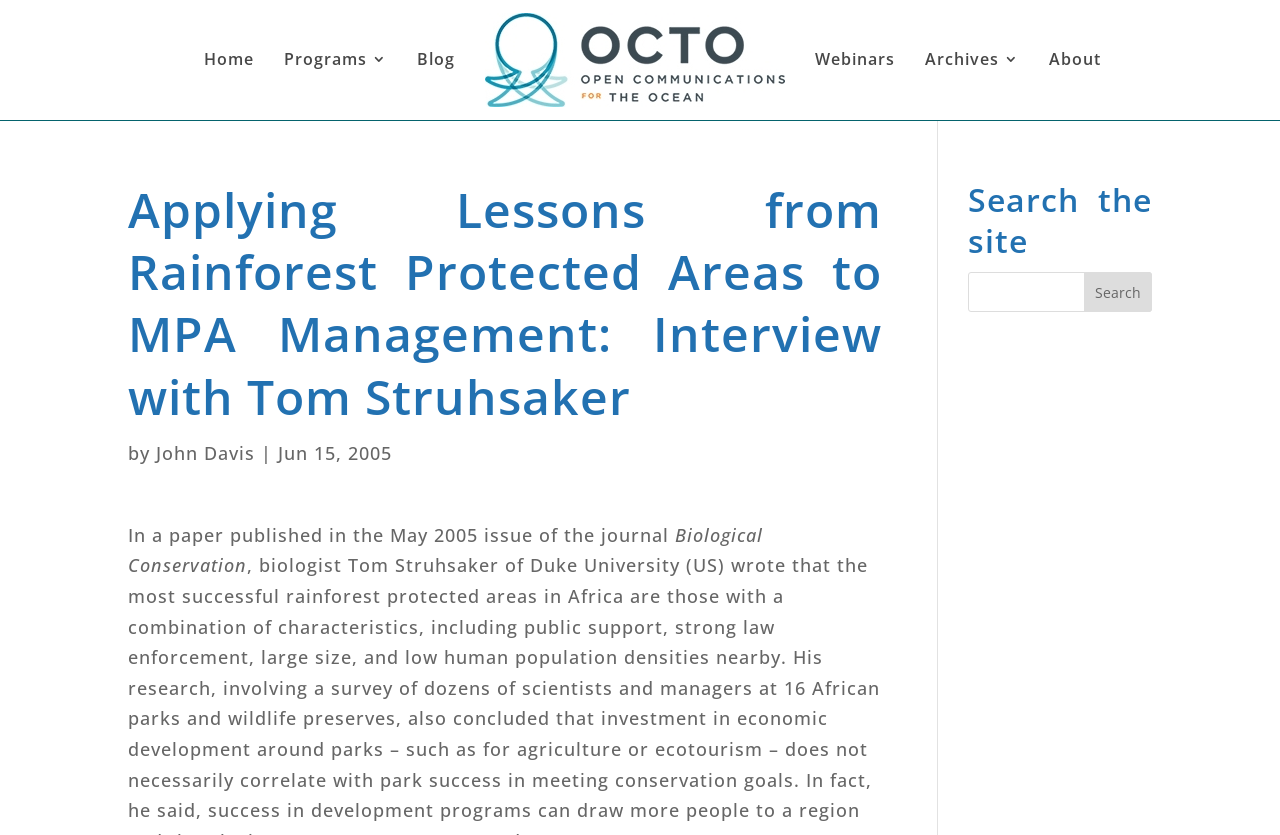What is the date of the article?
Answer the question with a detailed and thorough explanation.

The date of the article is mentioned in the text 'Jun 15, 2005' which is located below the main heading of the webpage.